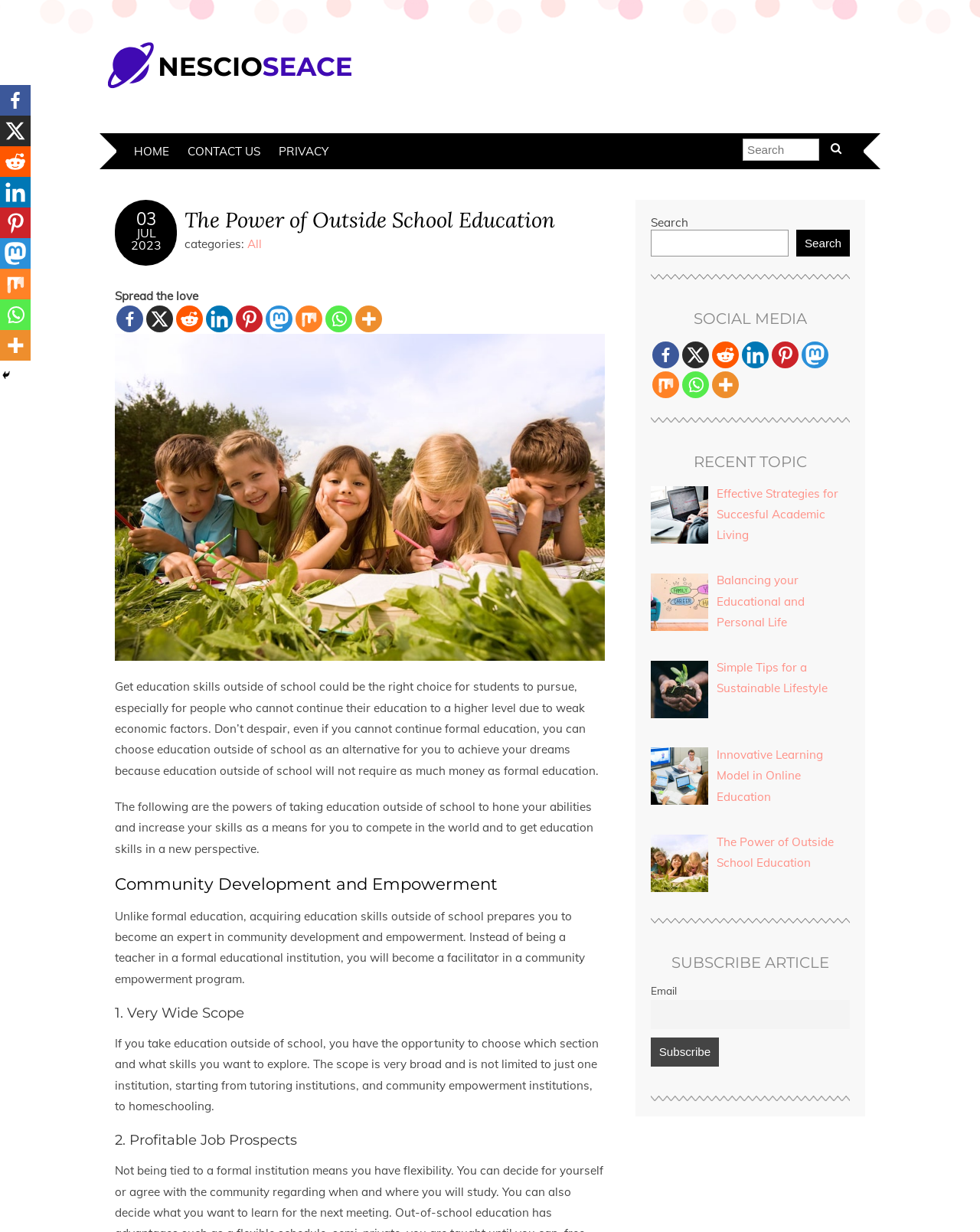Kindly determine the bounding box coordinates for the clickable area to achieve the given instruction: "Search for something".

[0.758, 0.111, 0.867, 0.13]